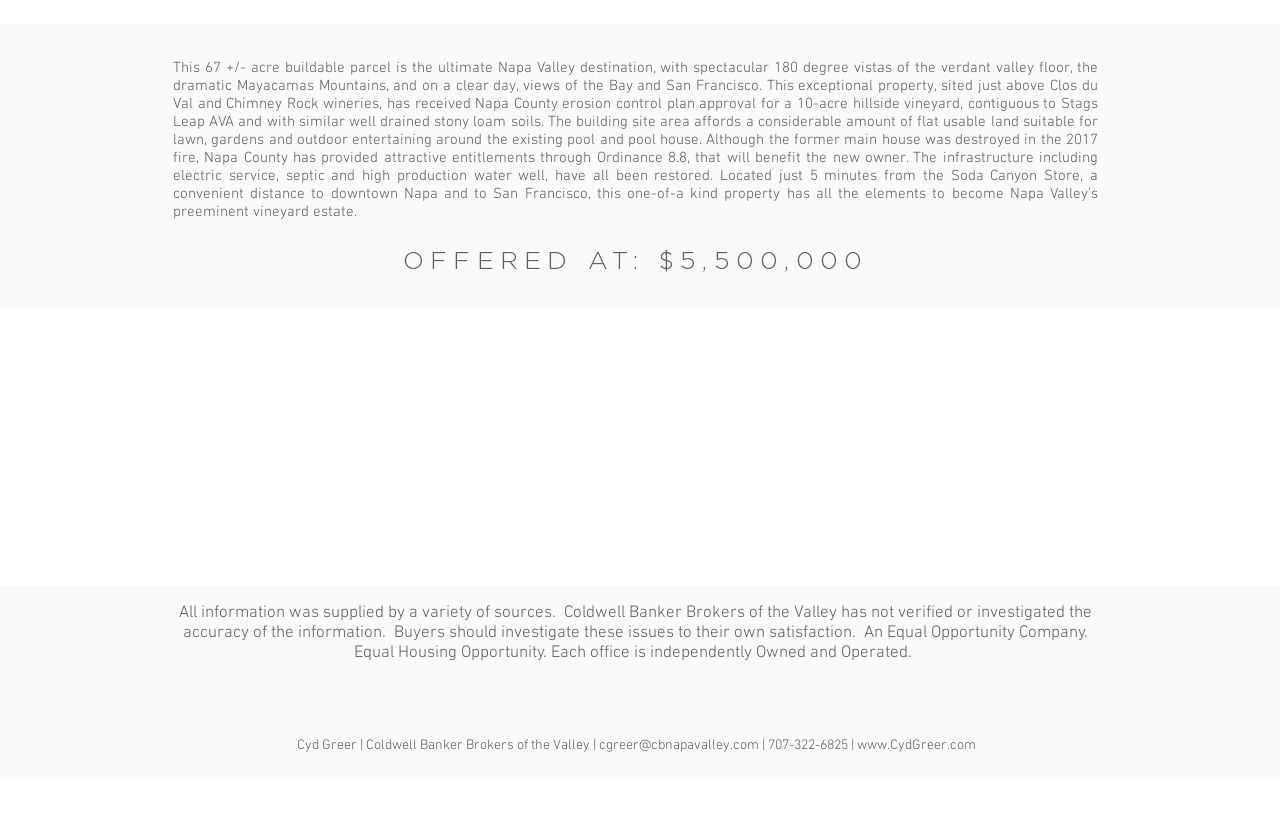Specify the bounding box coordinates of the area to click in order to follow the given instruction: "Contact the agent via email."

[0.468, 0.881, 0.593, 0.901]